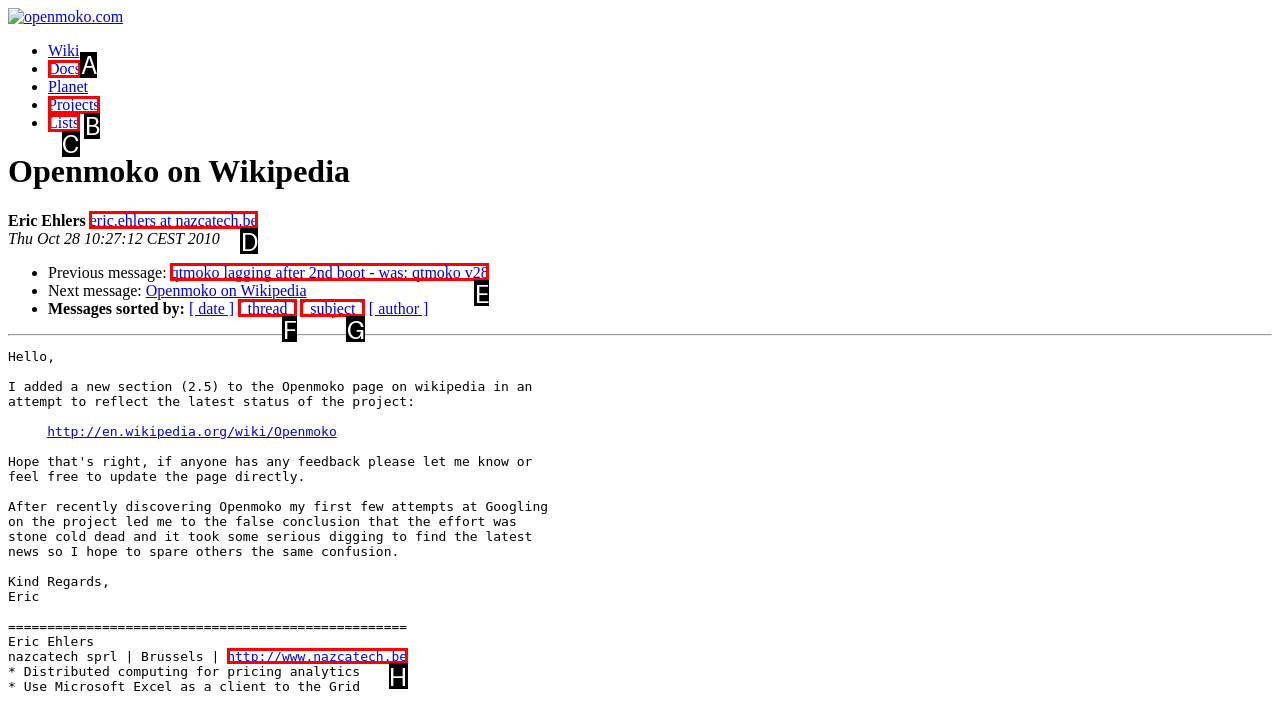Identify the letter of the UI element I need to click to carry out the following instruction: Enter your name

None